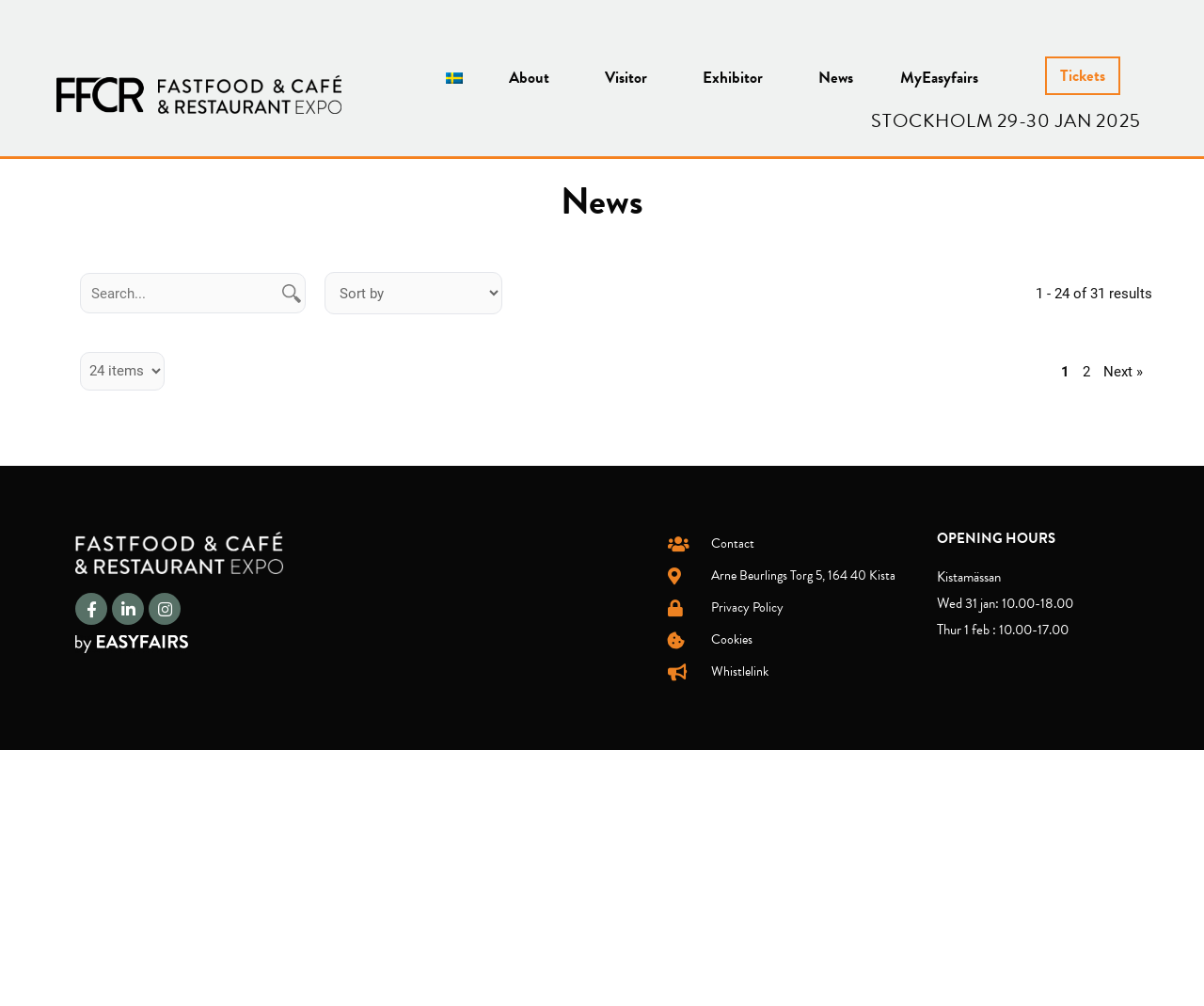Using the provided element description: "alt="NAIN"", determine the bounding box coordinates of the corresponding UI element in the screenshot.

None